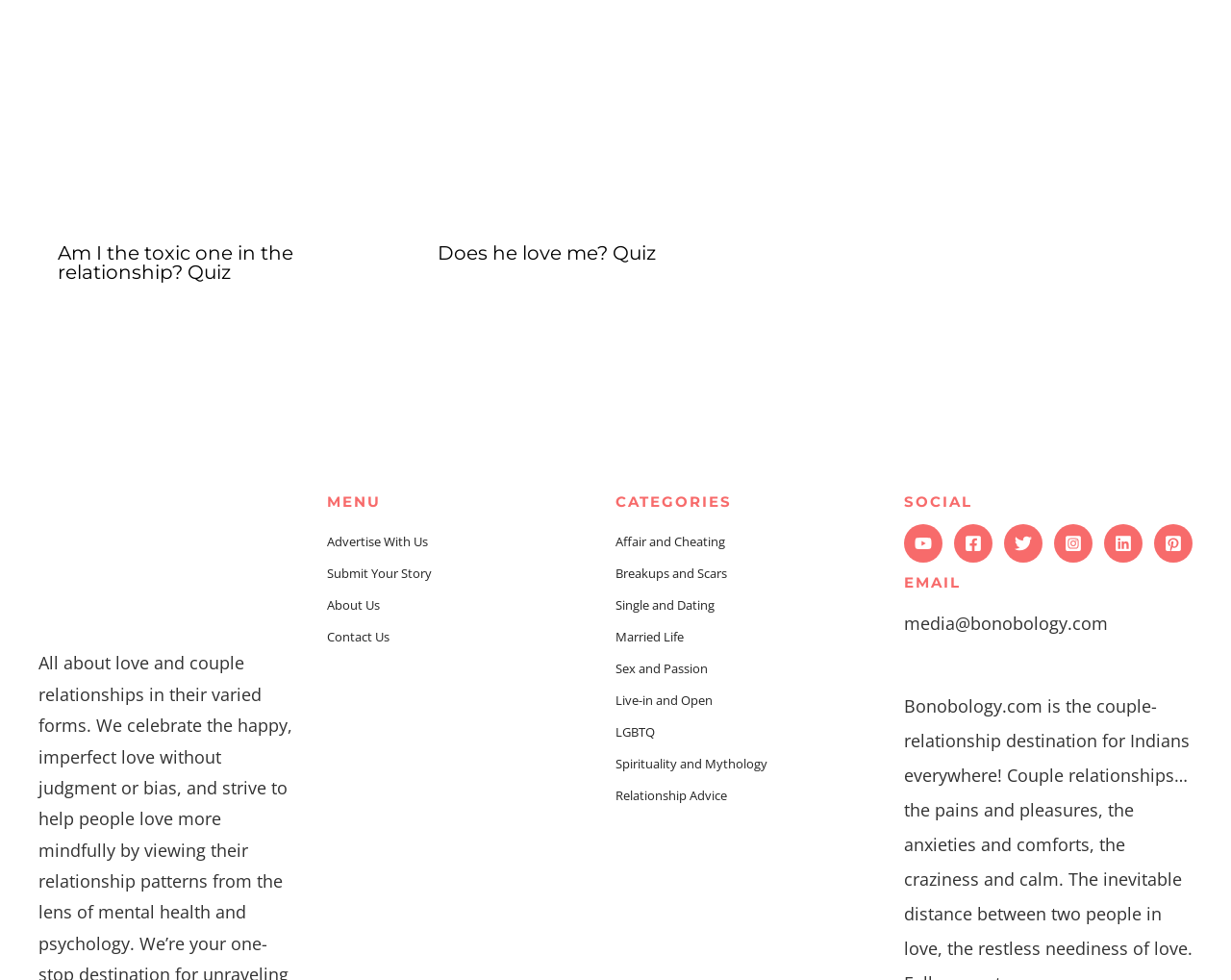What is the name of the website?
By examining the image, provide a one-word or phrase answer.

Bonobology